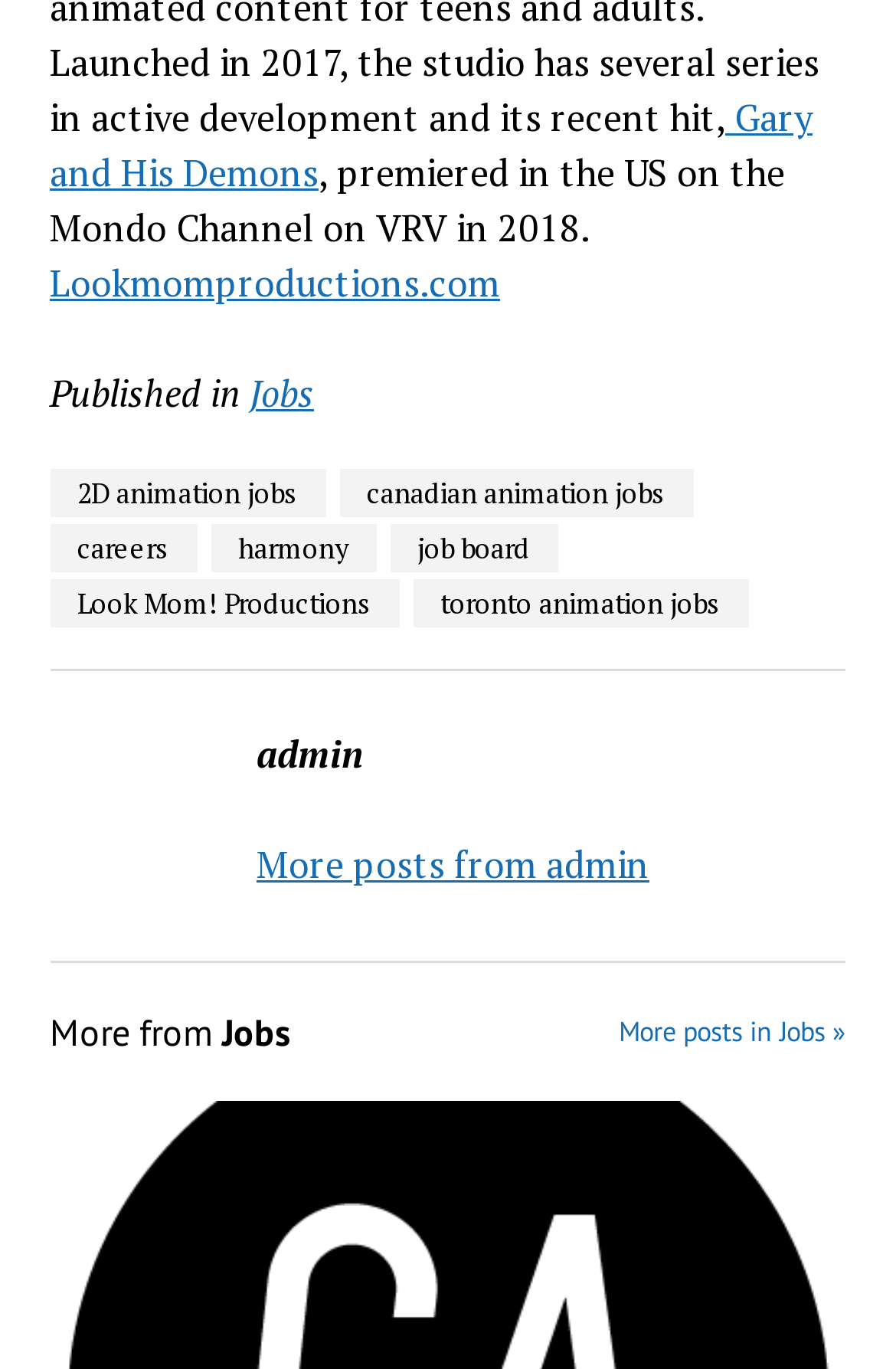Please locate the bounding box coordinates for the element that should be clicked to achieve the following instruction: "Go to Lookmomproductions.com". Ensure the coordinates are given as four float numbers between 0 and 1, i.e., [left, top, right, bottom].

[0.056, 0.189, 0.558, 0.226]